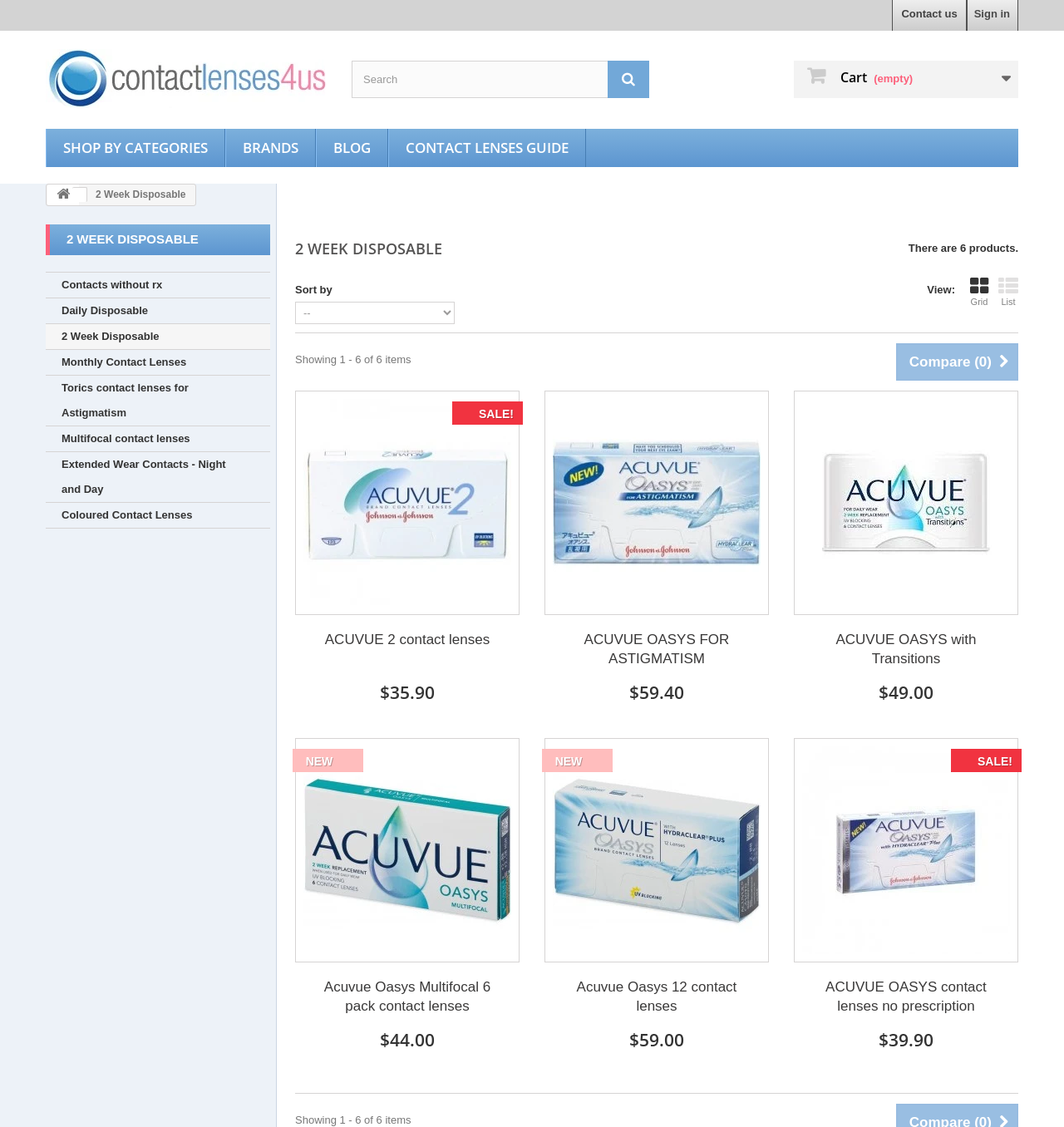Determine the bounding box coordinates of the clickable element necessary to fulfill the instruction: "View ACUVUE 2 contact lenses". Provide the coordinates as four float numbers within the 0 to 1 range, i.e., [left, top, right, bottom].

[0.285, 0.354, 0.48, 0.538]